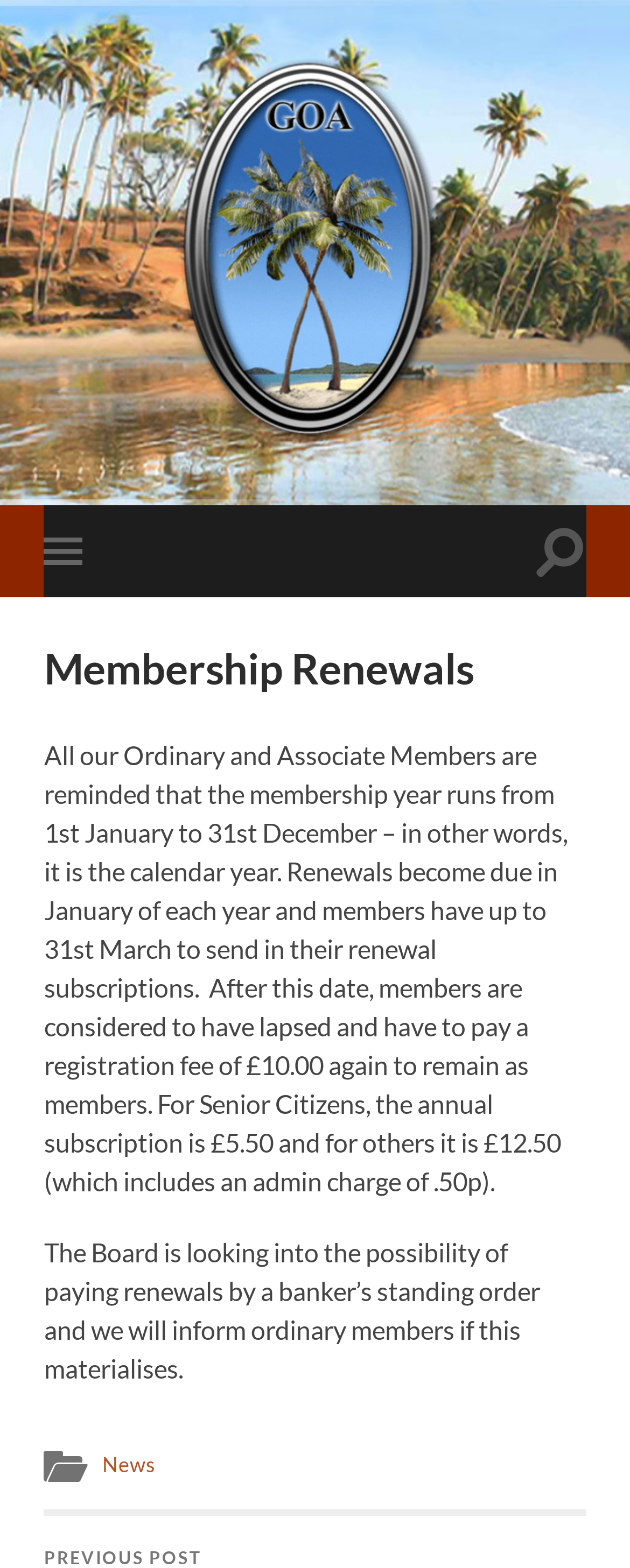Answer the question in one word or a short phrase:
What is the registration fee for lapsed members?

£10.00